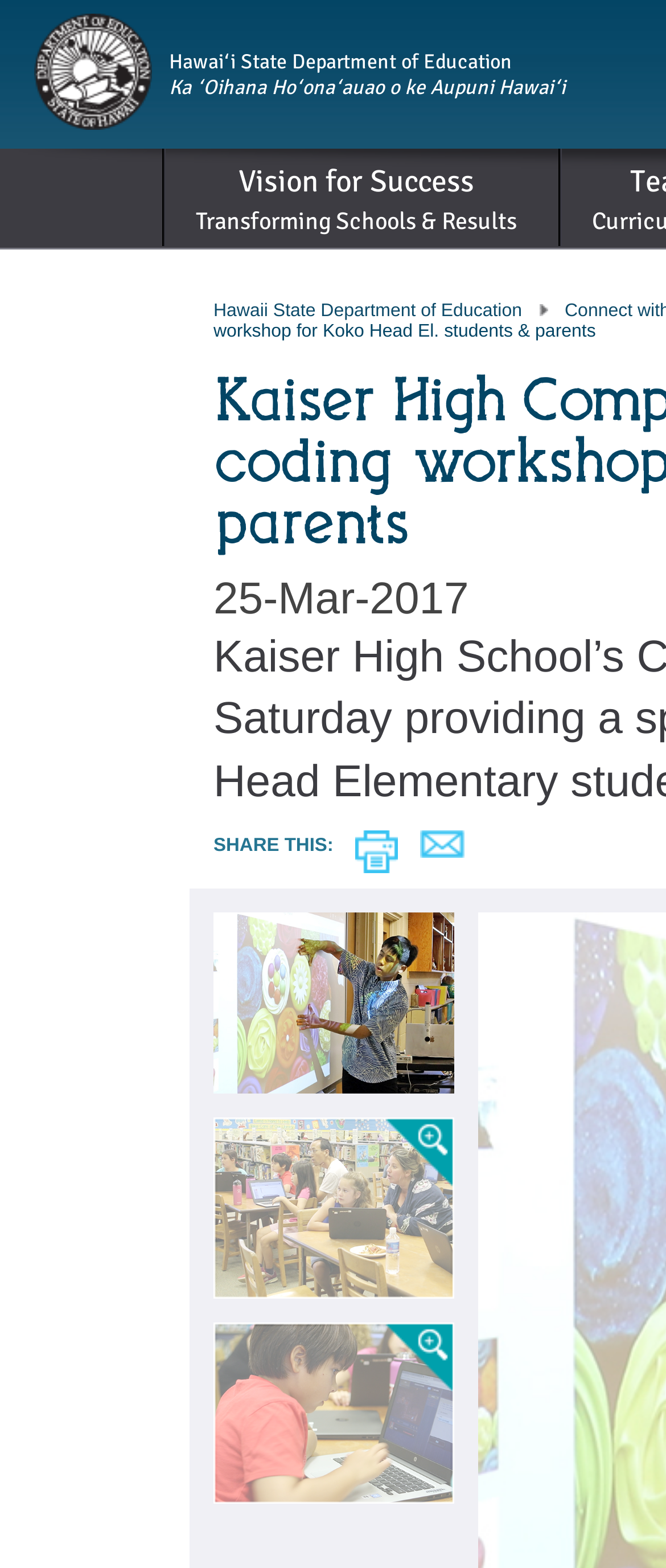Show the bounding box coordinates for the HTML element described as: "alt="logo"".

[0.051, 0.07, 0.228, 0.086]